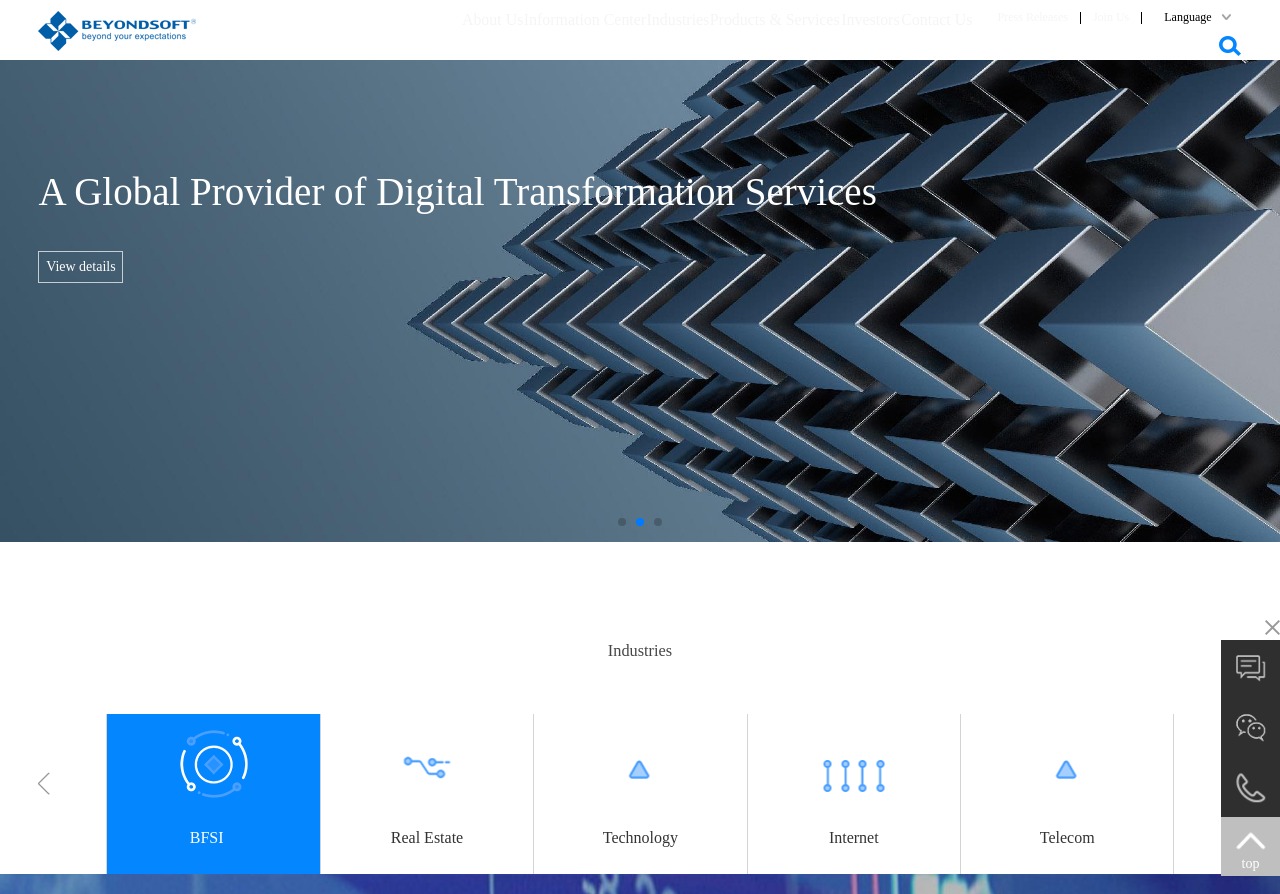What is the company's main business?
Answer the question with a single word or phrase by looking at the picture.

Digital transformation services